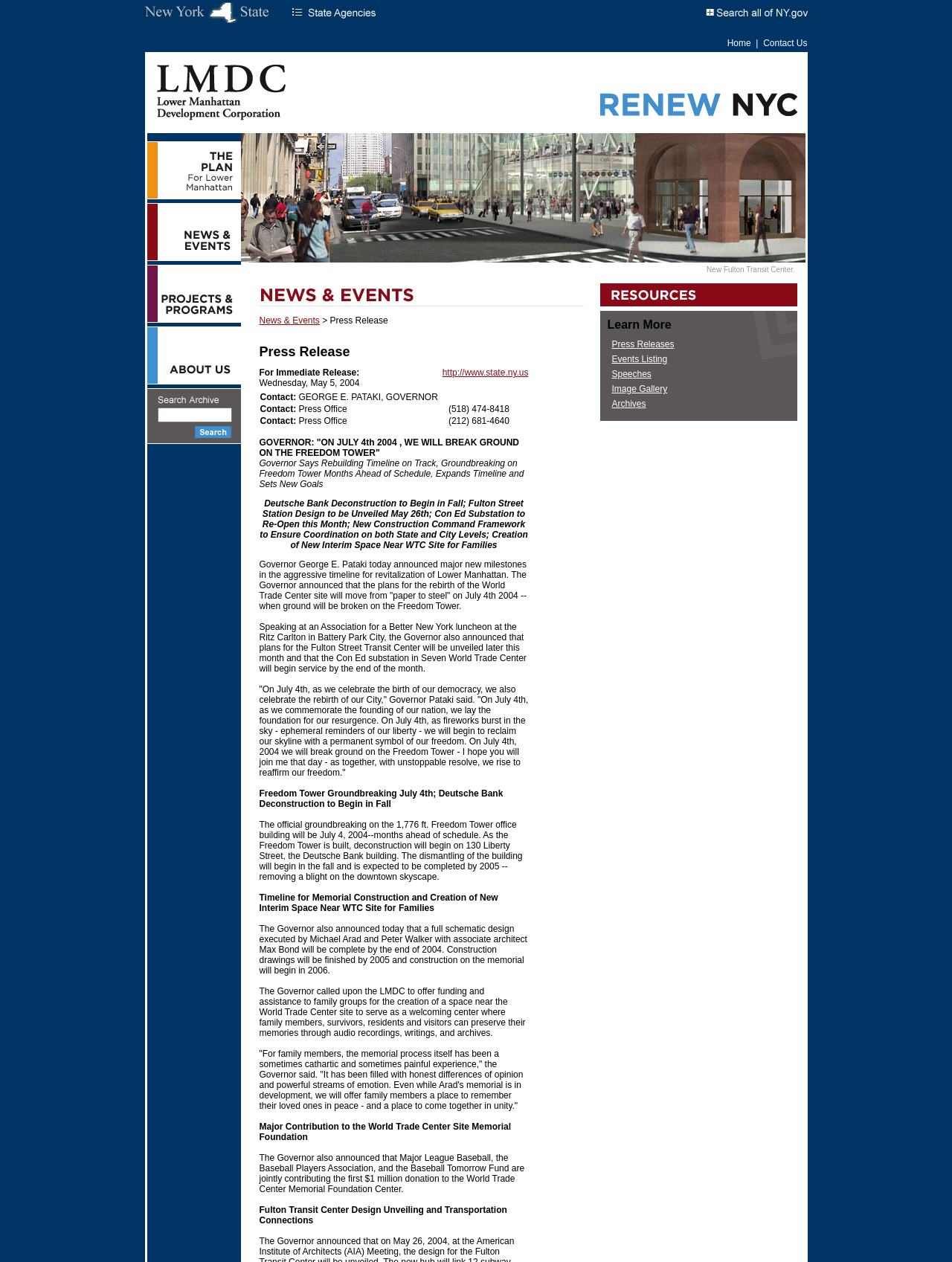Find and specify the bounding box coordinates that correspond to the clickable region for the instruction: "Go to Home".

[0.764, 0.03, 0.789, 0.038]